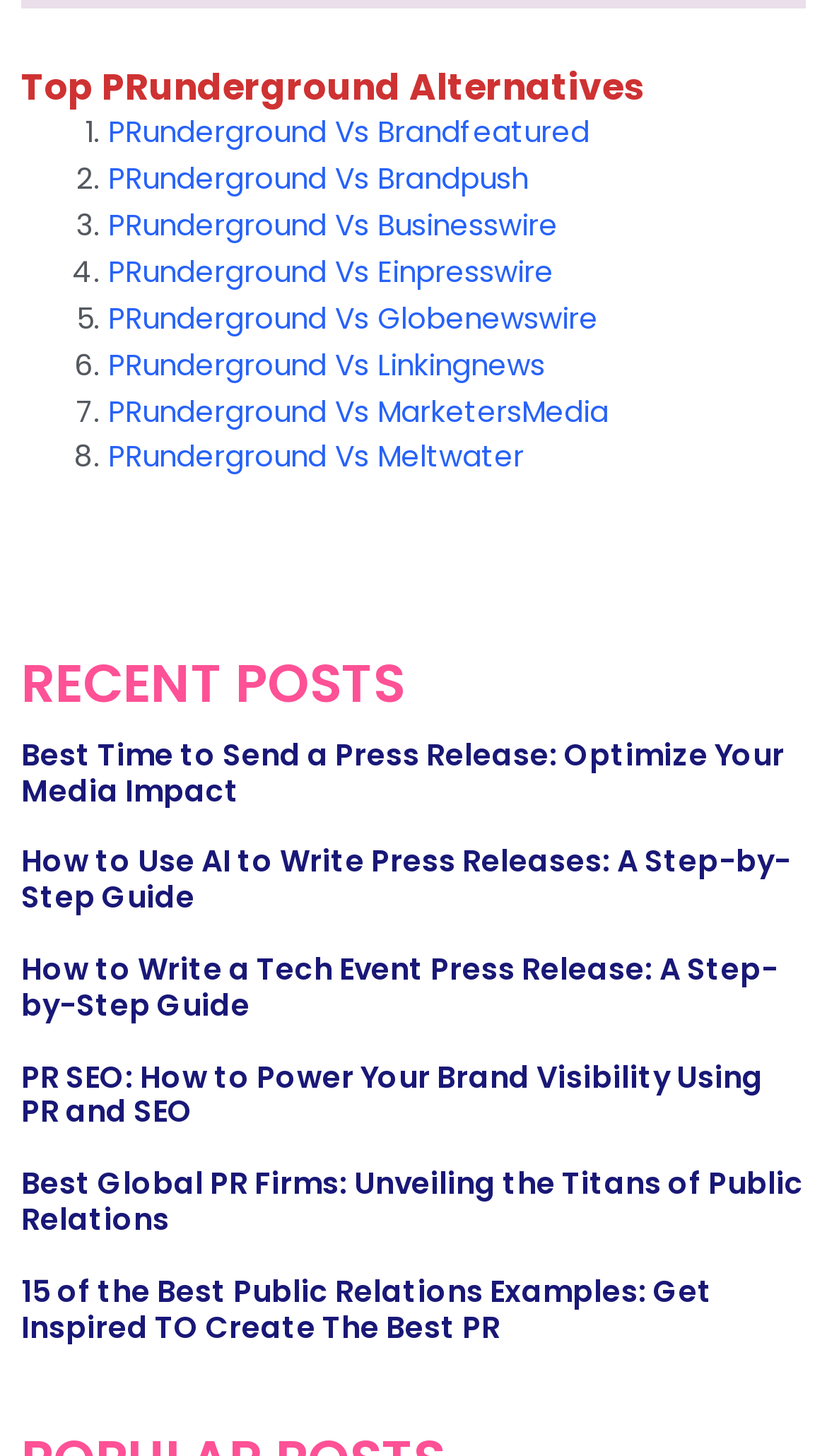What is the title of the last recent post?
Give a detailed response to the question by analyzing the screenshot.

The webpage has a section titled 'RECENT POSTS' which lists several articles. The last article has a heading '15 of the Best Public Relations Examples: Get Inspired TO Create The Best PR', so the title of the last recent post is '15 of the Best Public Relations Examples'.